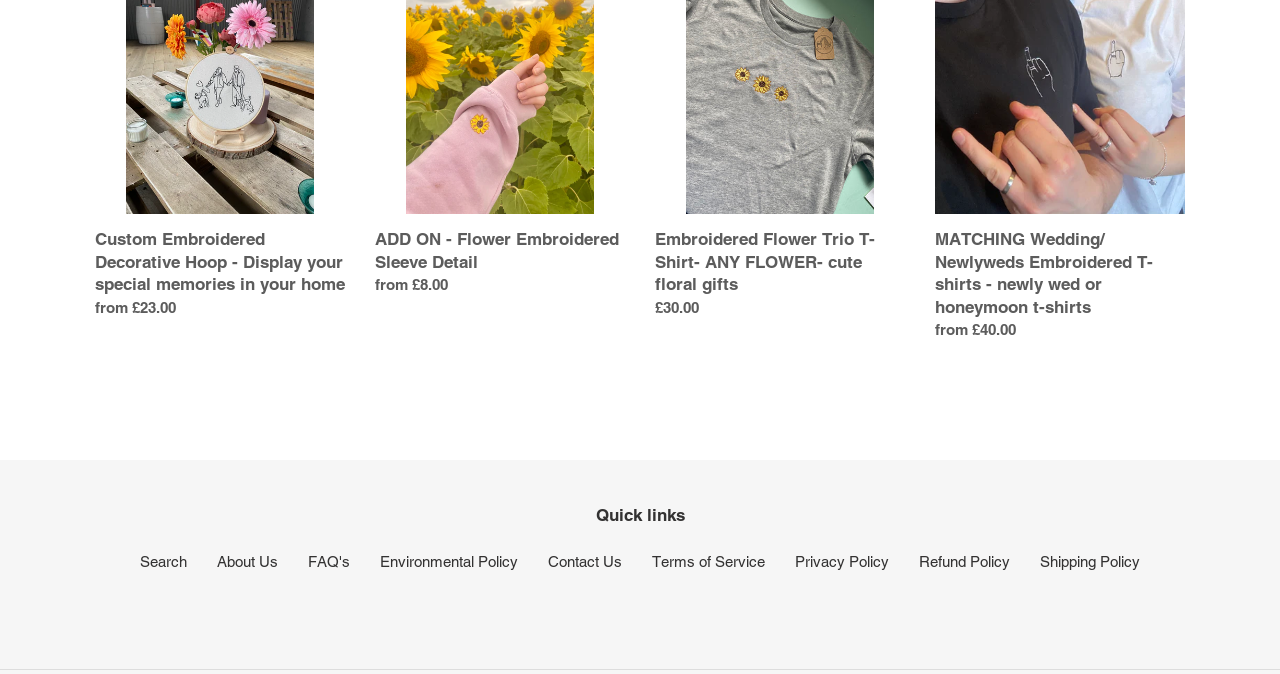Identify the bounding box coordinates for the element you need to click to achieve the following task: "View 'Environmental Policy'". The coordinates must be four float values ranging from 0 to 1, formatted as [left, top, right, bottom].

[0.297, 0.821, 0.405, 0.846]